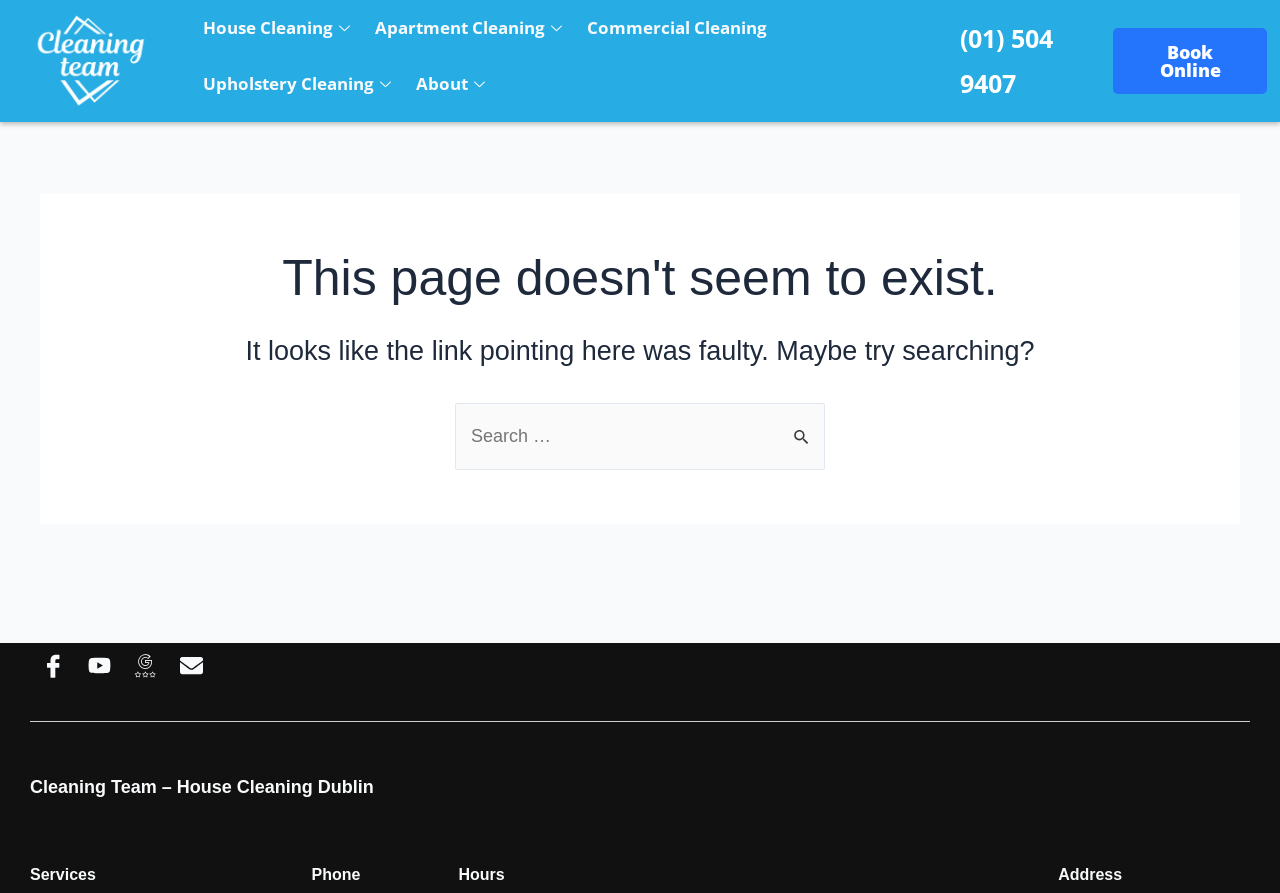Please identify the bounding box coordinates of the element's region that should be clicked to execute the following instruction: "Search for something". The bounding box coordinates must be four float numbers between 0 and 1, i.e., [left, top, right, bottom].

[0.355, 0.452, 0.645, 0.526]